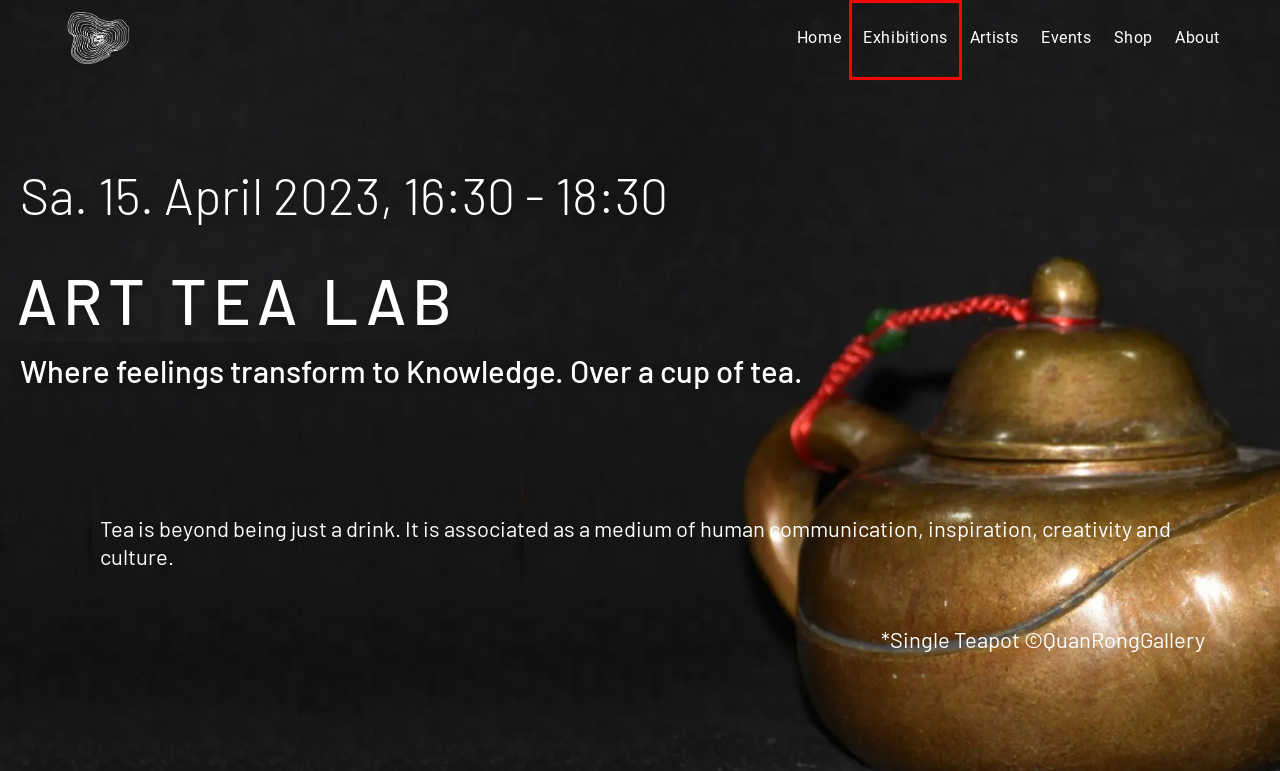Evaluate the webpage screenshot and identify the element within the red bounding box. Select the webpage description that best fits the new webpage after clicking the highlighted element. Here are the candidates:
A. Imprint - Under The Mango Tree
B. Real Cookie Banner: DSGVO & ePrivacy Cookie Consent
C. Shop - Under The Mango Tree
D. Home - Under The Mango Tree
E. About - Under The Mango Tree
F. Exhibitions - Under The Mango Tree
G. Events - Under The Mango Tree
H. Artists - Under The Mango Tree

F